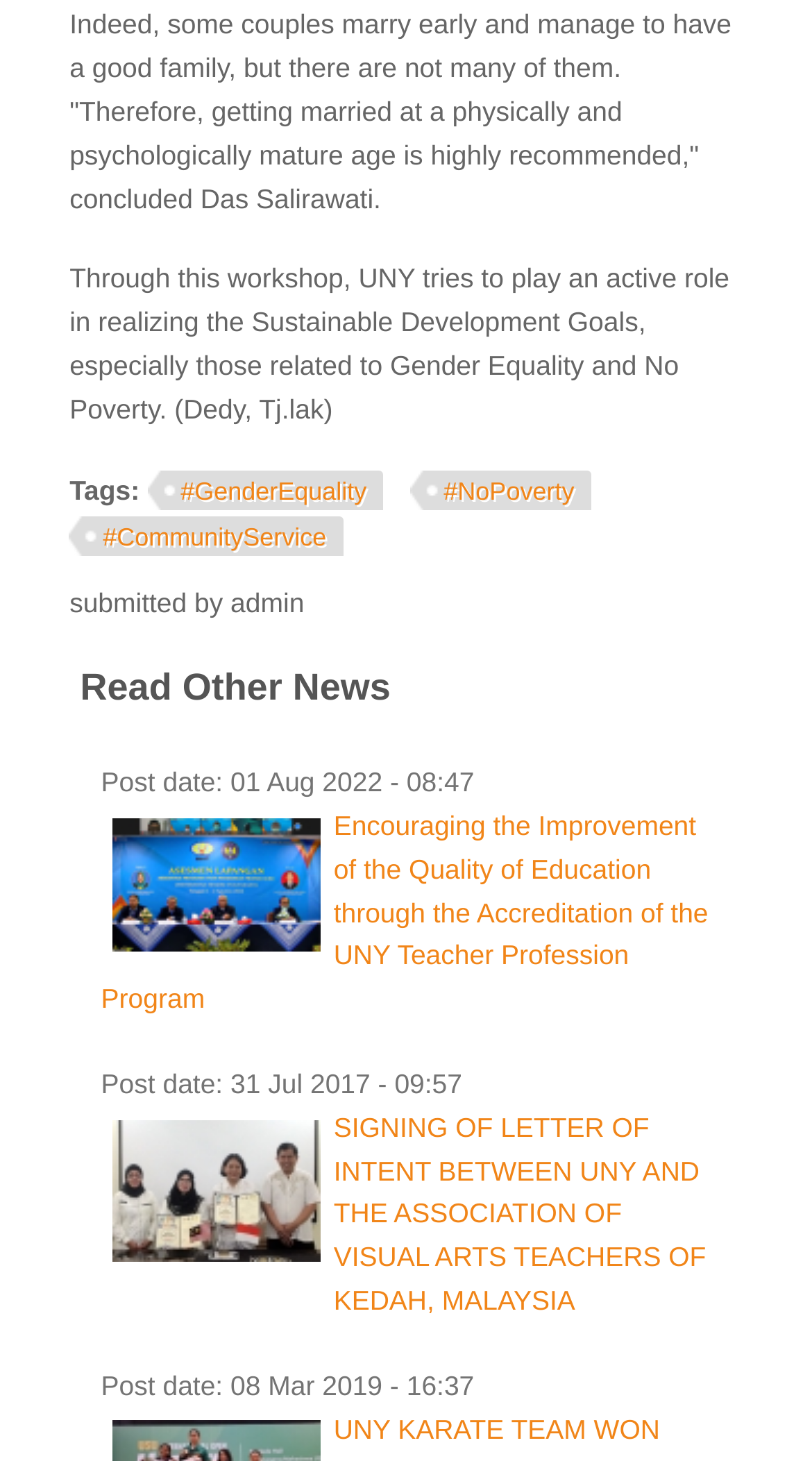Using the information shown in the image, answer the question with as much detail as possible: What is the title of the second news item?

The title of the second news item is 'SIGNING OF LETTER OF INTENT BETWEEN UNY AND THE ASSOCIATION OF VISUAL ARTS TEACHERS OF KEDAH, MALAYSIA', as mentioned in the LayoutTableCell element with ID 324.